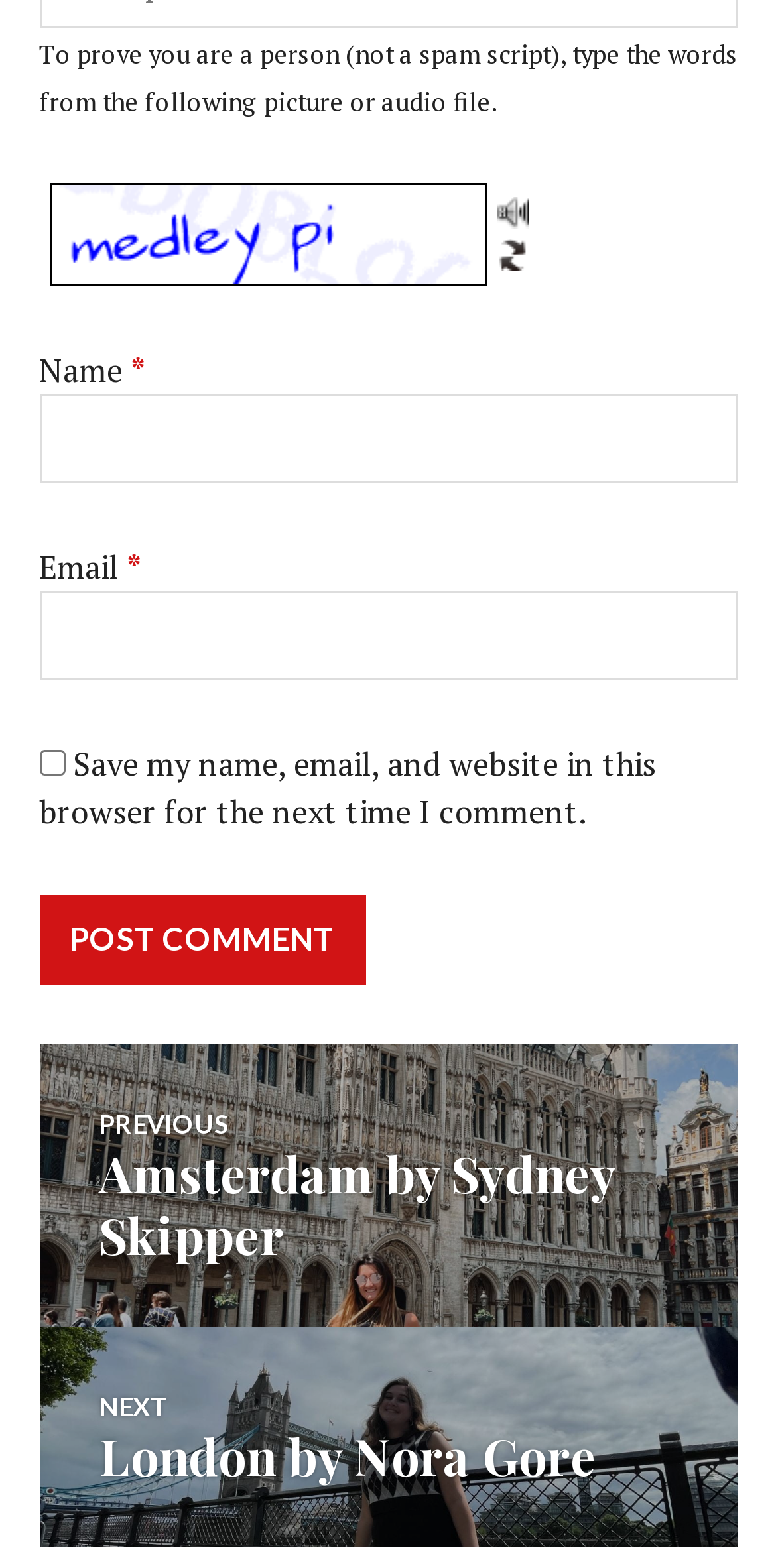What is the purpose of the 'Listen' button?
Can you provide a detailed and comprehensive answer to the question?

The 'Listen' button is located next to the text 'To prove you are a person (not a spam script), type the words from the following picture or audio file.' This suggests that the button is intended to play an audio file, allowing the user to hear the words instead of seeing them in a picture.